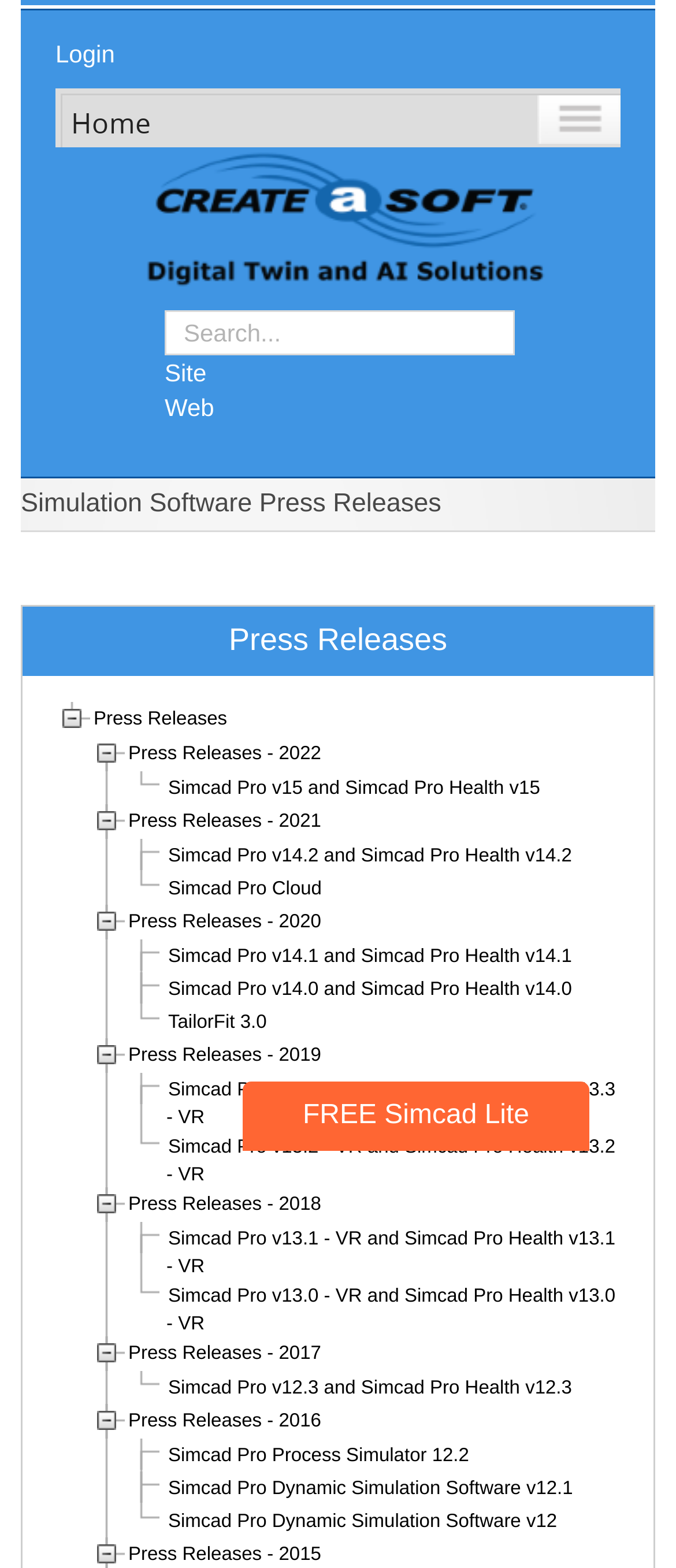Pinpoint the bounding box coordinates of the clickable element needed to complete the instruction: "Check 'Simcad Pro v15 and Simcad Pro Health v15' press release". The coordinates should be provided as four float numbers between 0 and 1: [left, top, right, bottom].

[0.246, 0.492, 0.802, 0.513]